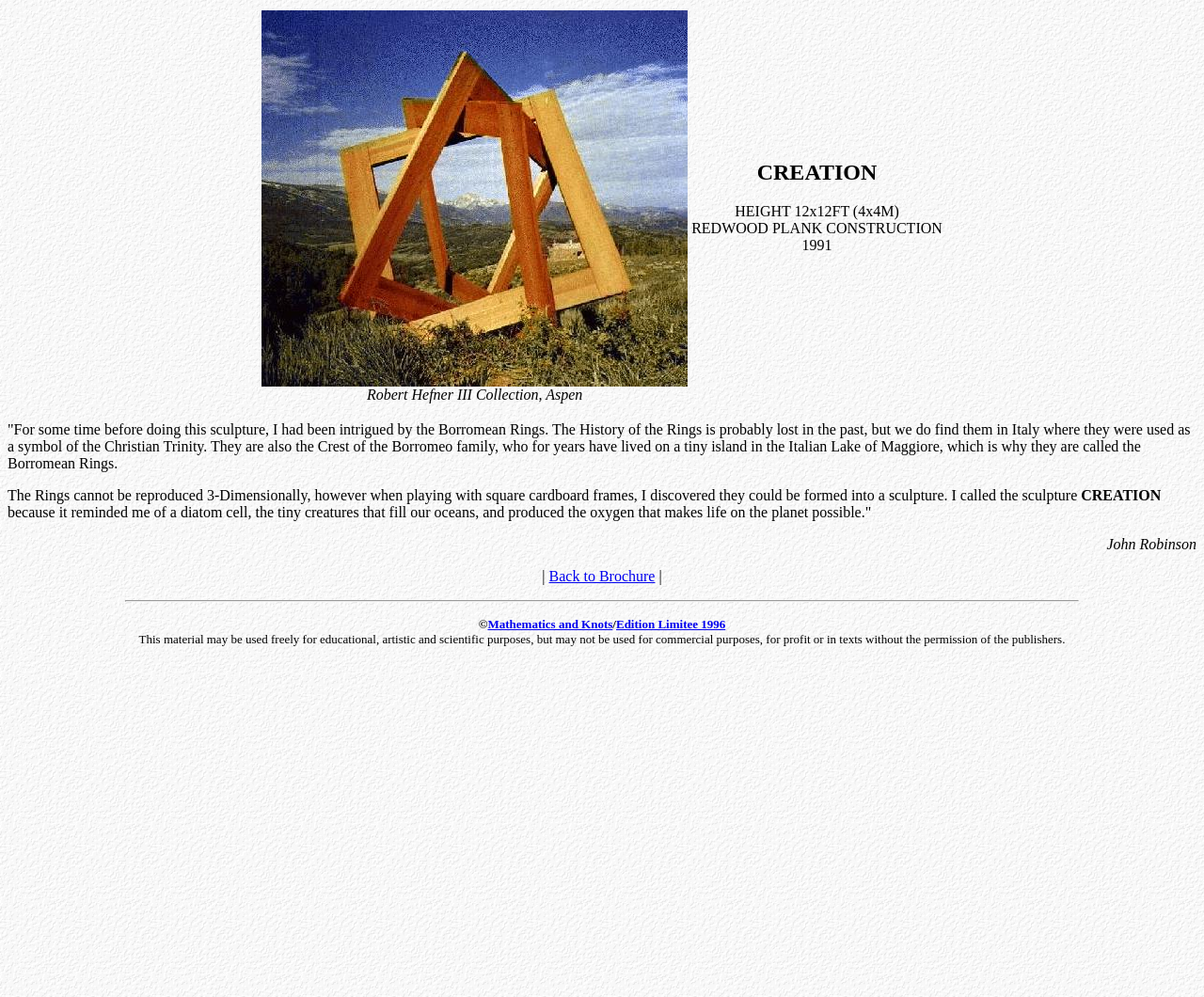What is the year of creation of the sculpture?
Please provide a detailed and thorough answer to the question.

The year of creation of the sculpture is mentioned in the text 'CREATION HEIGHT 12x12FT (4x4M) REDWOOD PLANK CONSTRUCTION 1991'.